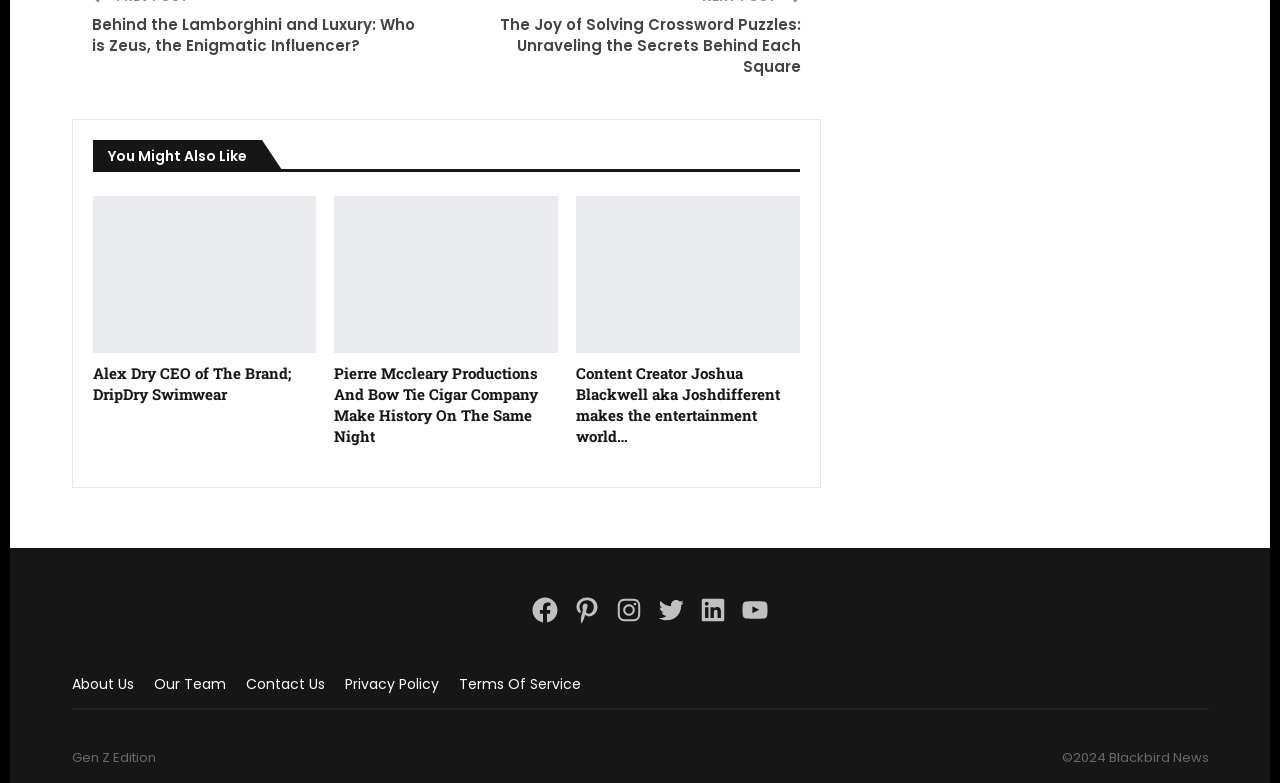Identify the bounding box coordinates for the UI element described as: "Privacy Policy".

[0.269, 0.861, 0.343, 0.887]